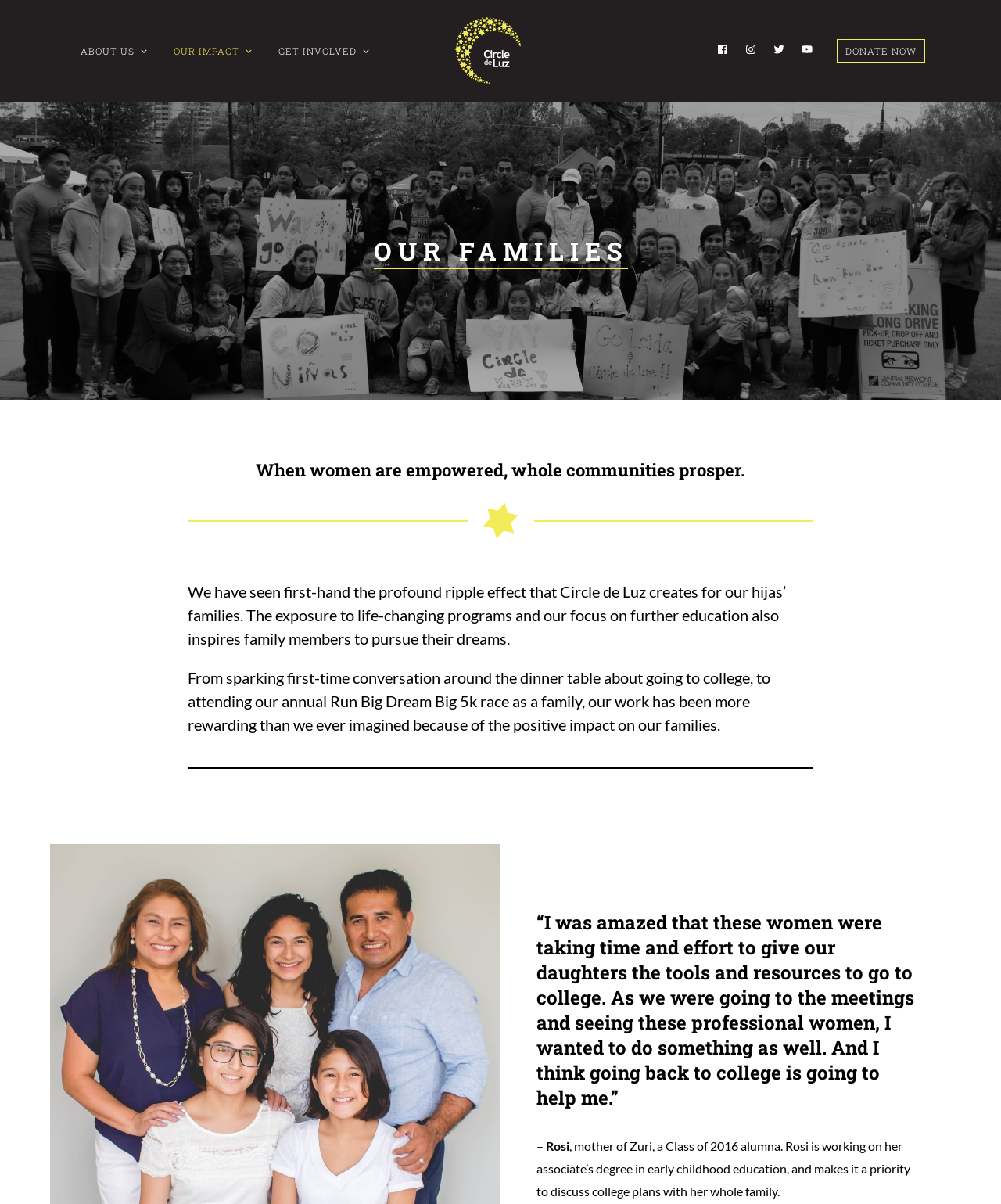Determine the bounding box coordinates for the area you should click to complete the following instruction: "Visit Facebook page".

[0.716, 0.033, 0.728, 0.052]